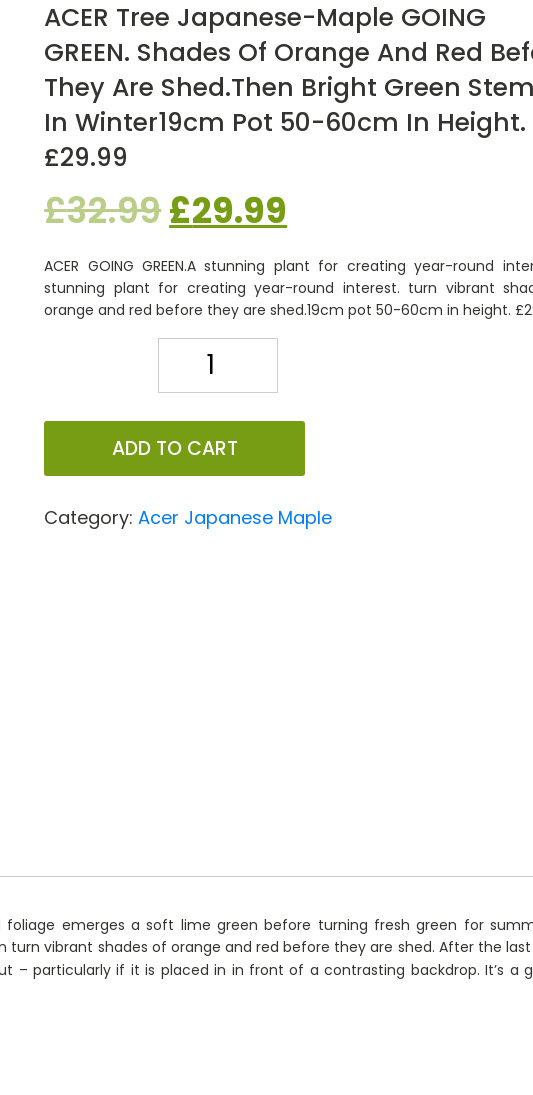Explain what the image portrays in a detailed manner.

The image showcases the "ACER Tree Japanese-Maple GOING GREEN," a striking plant that adds year-round interest to any garden. It features vibrant foliage that transitions from soft lime green in spring to fresh green in summer, then turns to stunning shades of orange and red in autumn before shedding its leaves. This particular model is offered at a current price of £29.99, reduced from £32.99, and comes in a 19cm pot, with a height ranging between 50-60cm. Below the product details is a button labeled "ADD TO CART," inviting customers to purchase this beautiful Acer Japanese Maple, a perfect choice for enhancing smaller gardens or large patio pots.